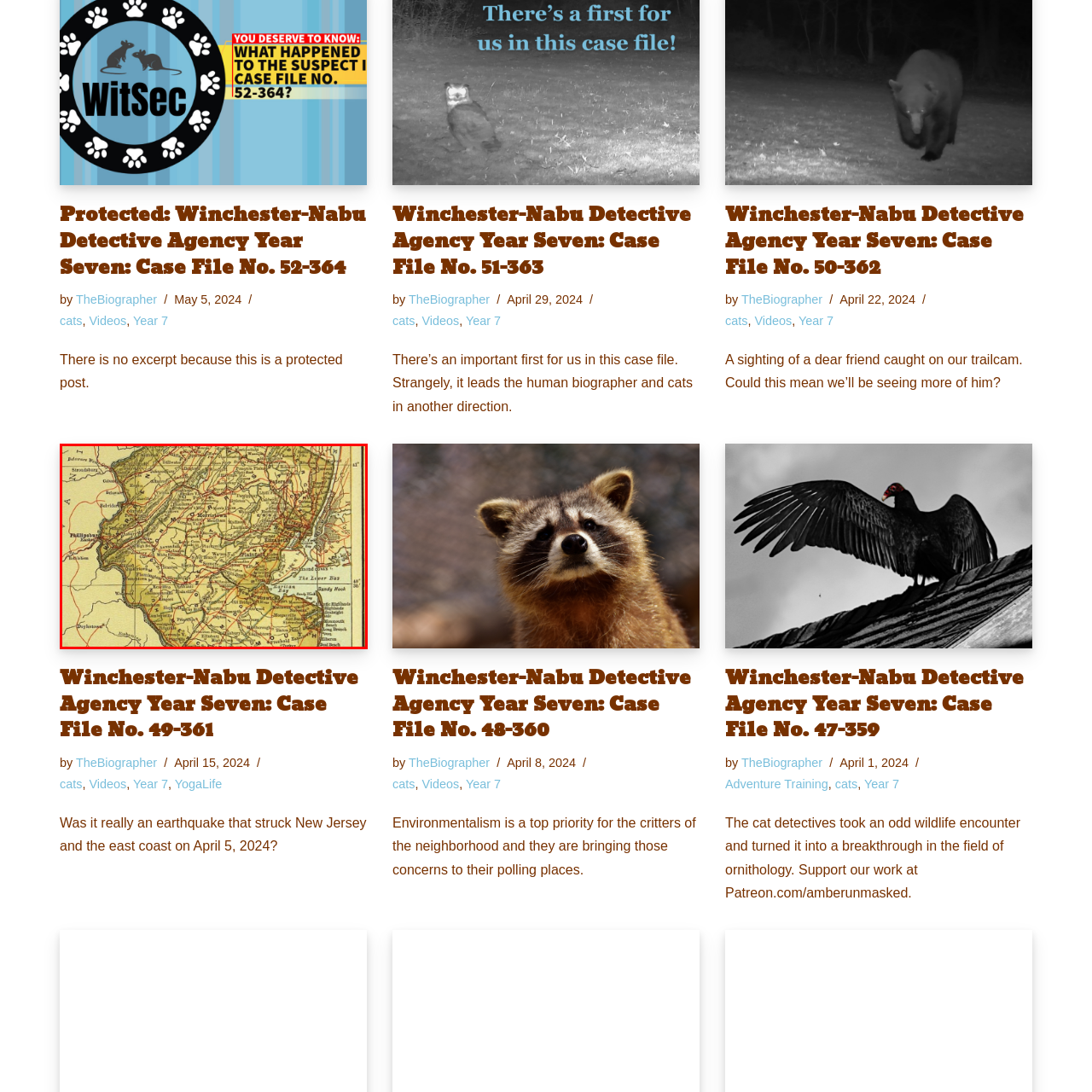Generate an in-depth caption for the image enclosed by the red boundary.

The image features a vintage map of New Jersey, highlighting various towns and geographical features. The layout exhibits detailed routes and landmarks typical of historical cartography, with intricate lines denoting roads and railways crisscrossing the state. The map's sepia tones and hand-drawn style evoke a sense of nostalgia, reflecting the period it represents. This visual serves as a fascinating reference for those interested in New Jersey's historical geography and may complement the blog post titled "Protected: Winchester-Nabu Detective Agency Year Seven: Case File No. 52-364," potentially providing contextual background for the agency's adventures in the area.